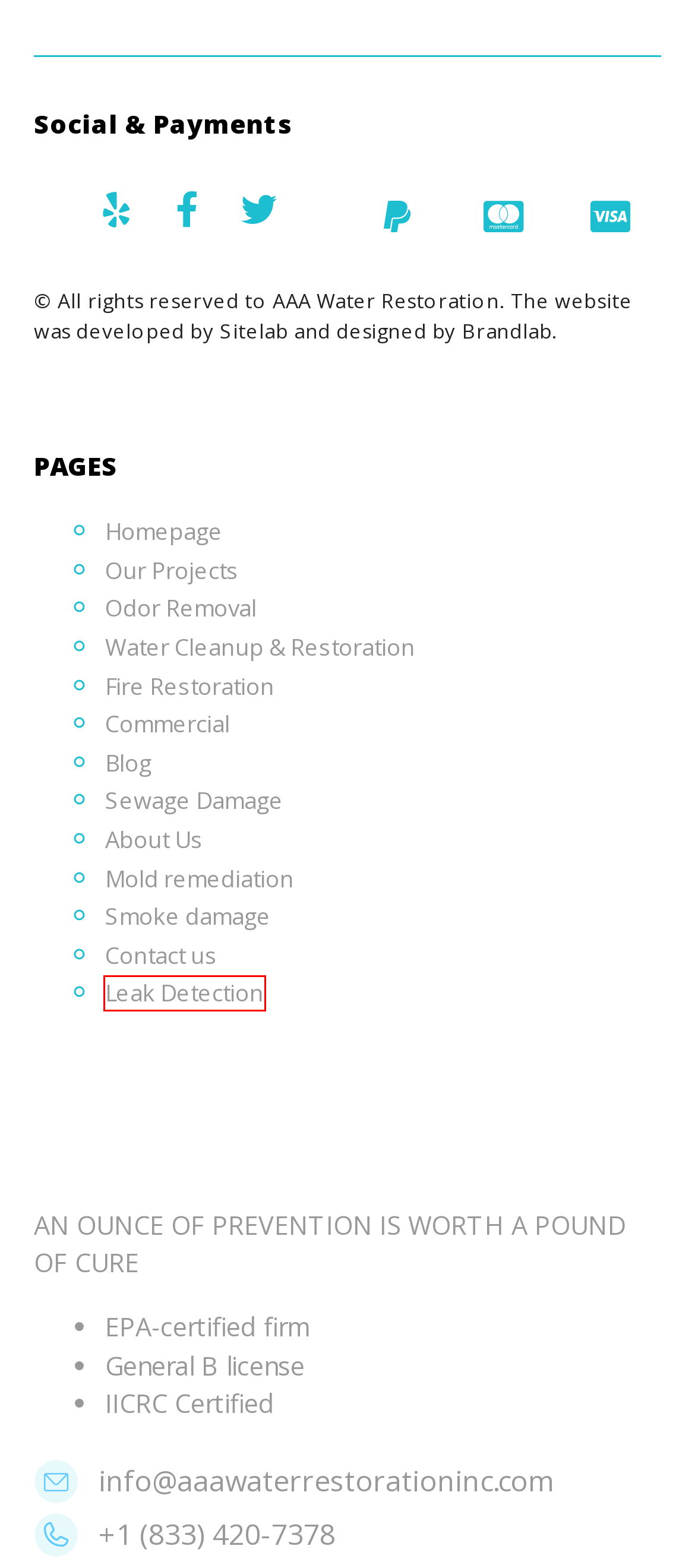Given a screenshot of a webpage with a red bounding box around a UI element, please identify the most appropriate webpage description that matches the new webpage after you click on the element. Here are the candidates:
A. Mold remediation | AAAWaterRestoration
B. Commercial | AAAWaterRestoration
C. Blog | AAAWaterRestoration
D. Leak Detection | AAAWaterRestoration
E. Water Cleanup & Restoration | AAAWaterRestoration
F. Smoke damage | AAAWaterRestoration
G. Water Restoration Company | Over 15 Years Of Experiance In OC
H. Odor Removal | AAAWaterRestoration

D